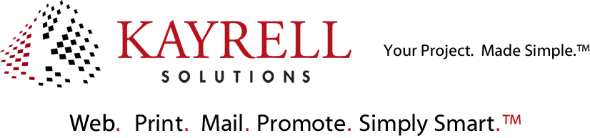Generate an in-depth description of the image.

The image showcases the branding of Kayrell Solutions, featuring their logo prominently. The logo consists of stylized text that reads "KAYRELL" in bold, red letters, accompanied by "SOLUTIONS" in a more understated design. The tagline "Your Project. Made Simple.™" is displayed beneath the logo, emphasizing the company's commitment to simplifying project management. Below the tagline, four key services are highlighted: "Web," "Print," "Mail," and "Promote," each separated by a dot, and concluded with "Simply Smart.™" This design reflects the company's focus on comprehensive marketing solutions in a professional and approachable manner.